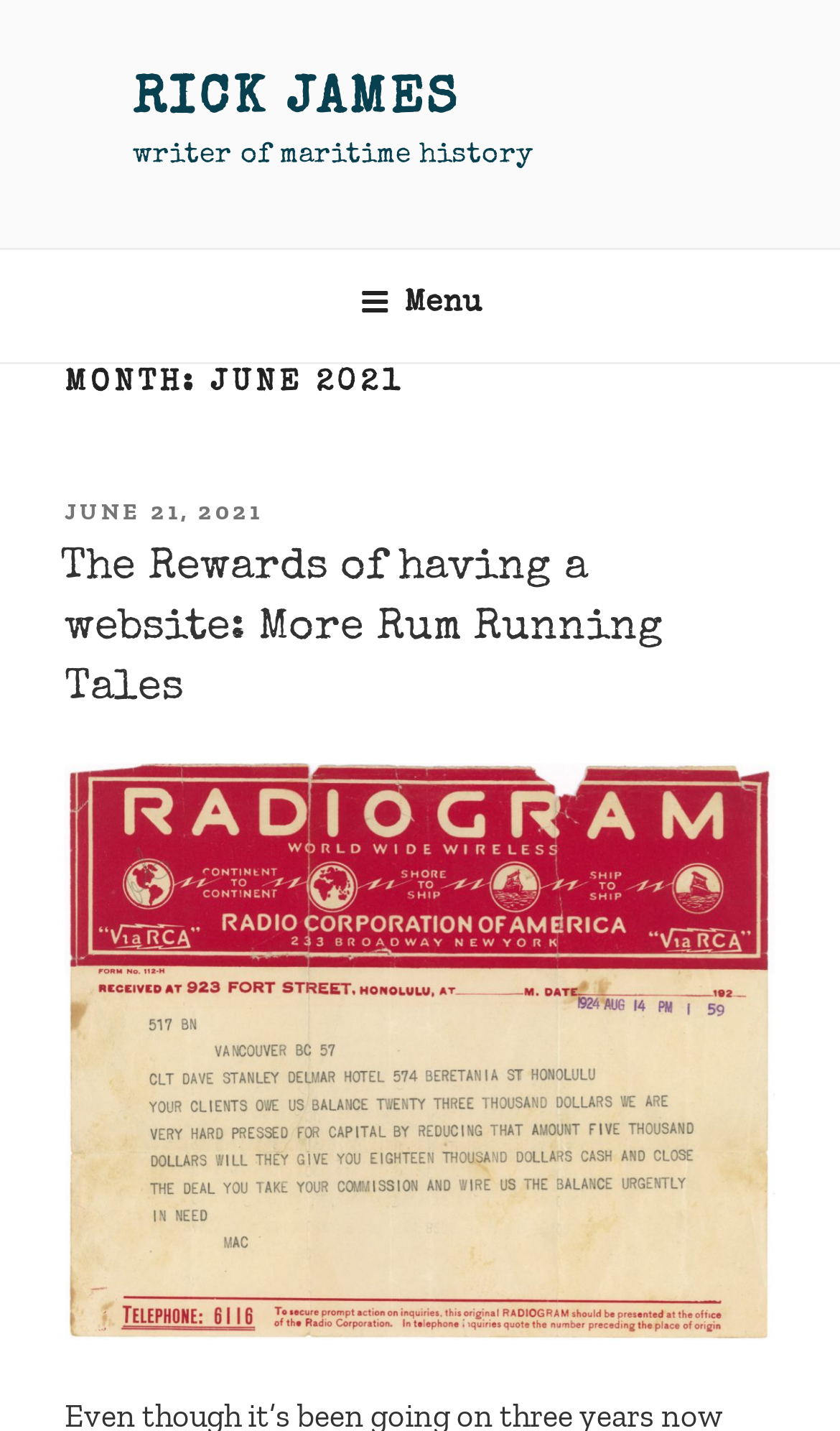What is the name of the writer?
Give a detailed and exhaustive answer to the question.

The name of the writer can be found in the link element with the text 'RICK JAMES' at the top of the webpage, which is also the title of the webpage.